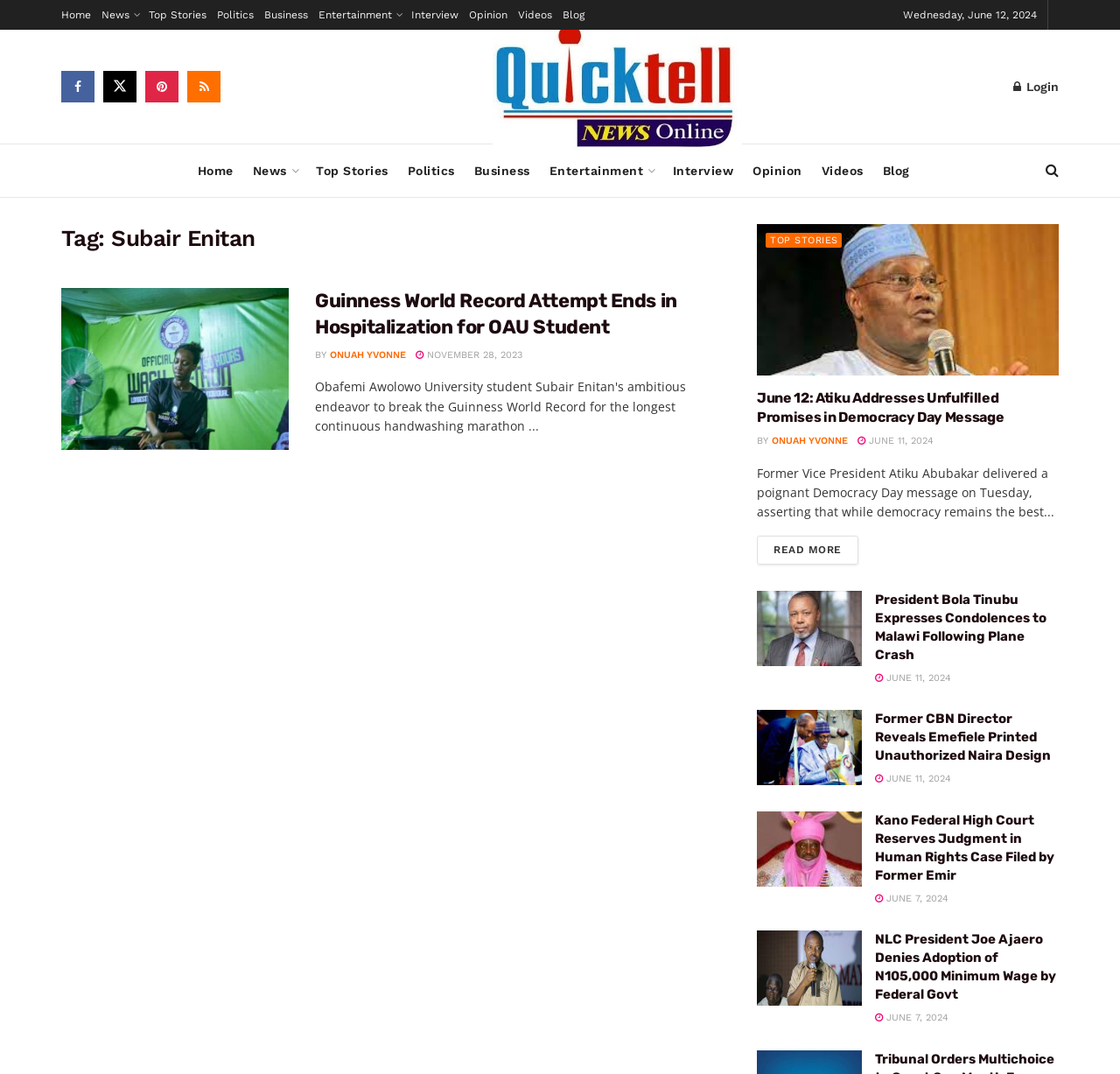Please find the bounding box coordinates of the element's region to be clicked to carry out this instruction: "Click on the 'Home' link".

[0.055, 0.0, 0.081, 0.028]